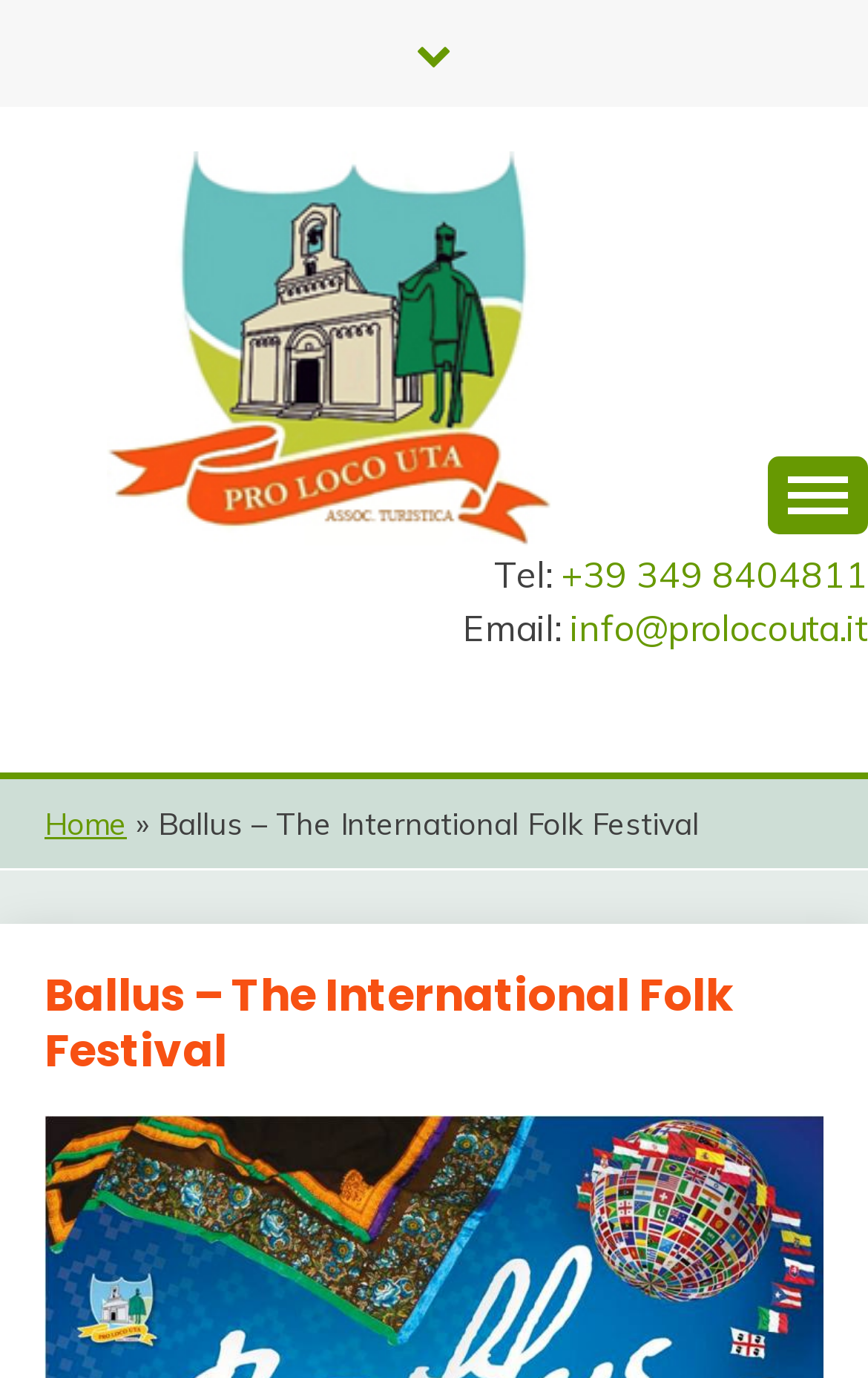What is the email address of the organization?
Please provide a single word or phrase as your answer based on the image.

info@prolocouta.it